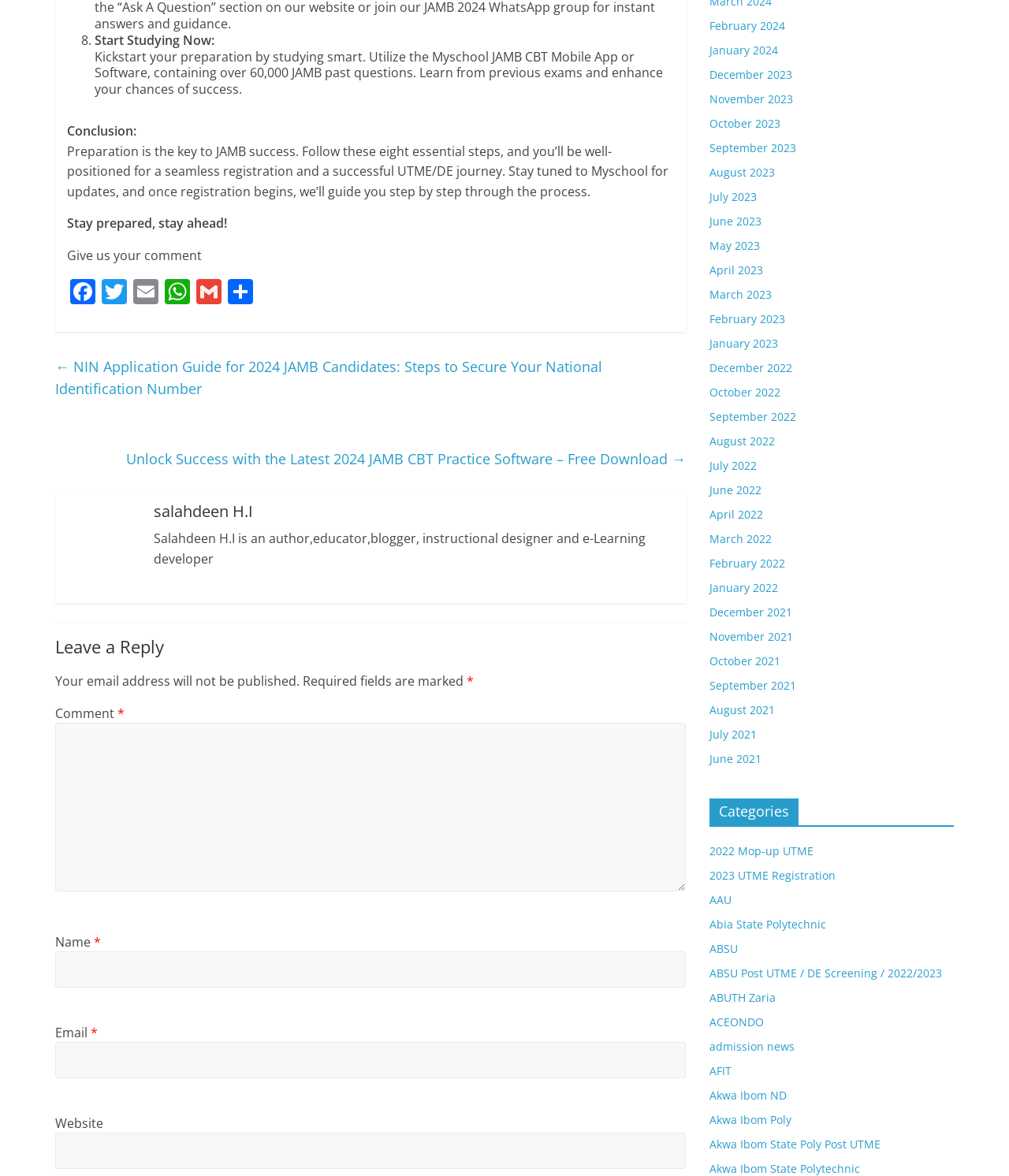Identify the bounding box coordinates for the UI element described as follows: ACEONDO. Use the format (top-left x, top-left y, bottom-right x, bottom-right y) and ensure all values are floating point numbers between 0 and 1.

[0.703, 0.862, 0.757, 0.875]